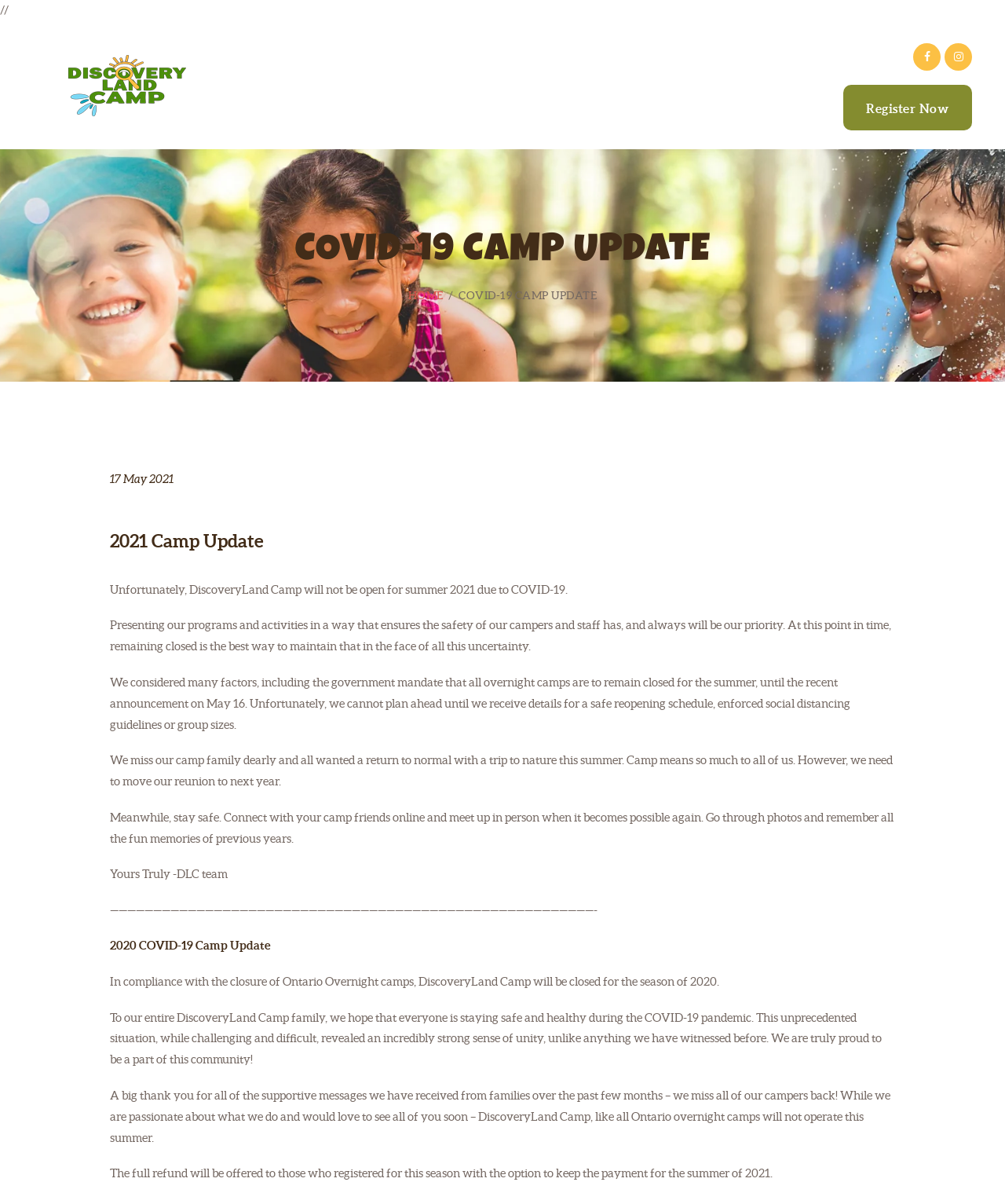What is the priority of the camp?
Please respond to the question thoroughly and include all relevant details.

According to the webpage, 'Presenting our programs and activities in a way that ensures the safety of our campers and staff has, and always will be our priority.' This statement indicates that the safety of campers and staff is the top priority of the camp.